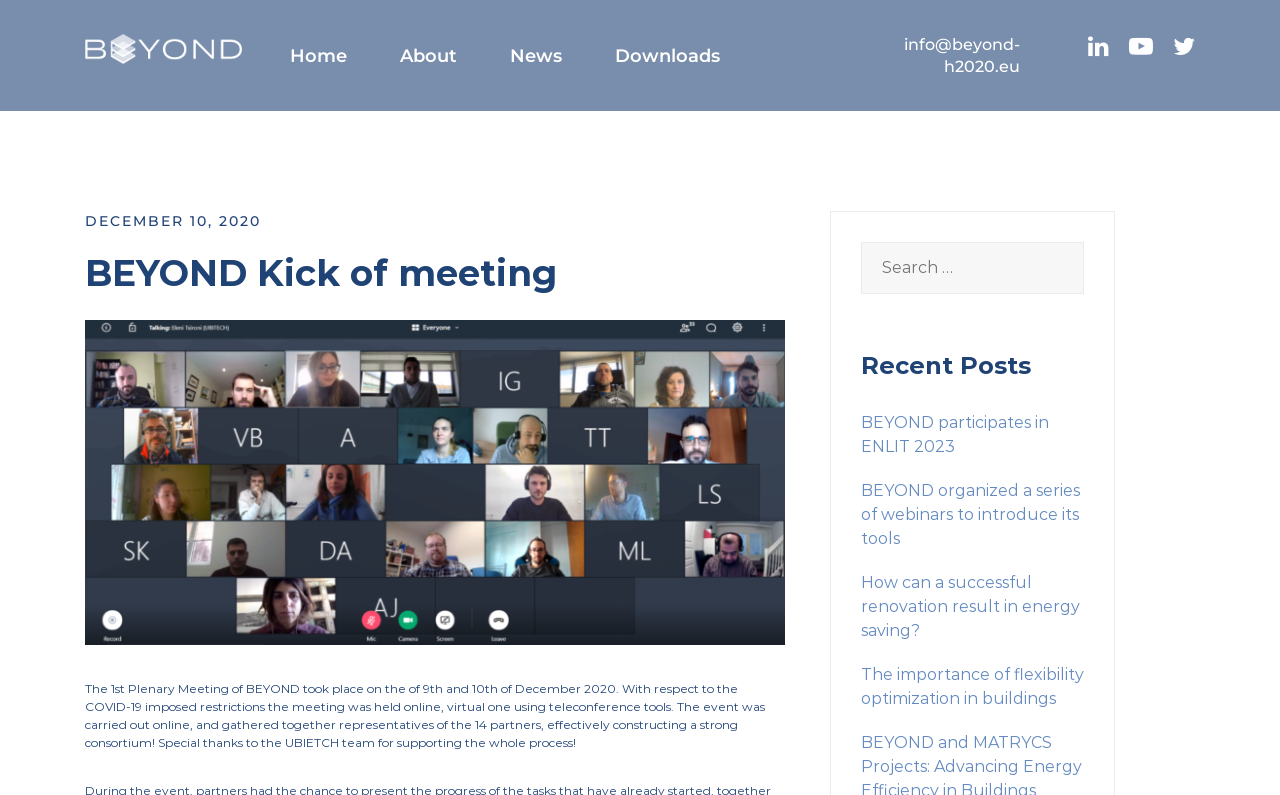Use a single word or phrase to answer this question: 
How many recent posts are listed?

4